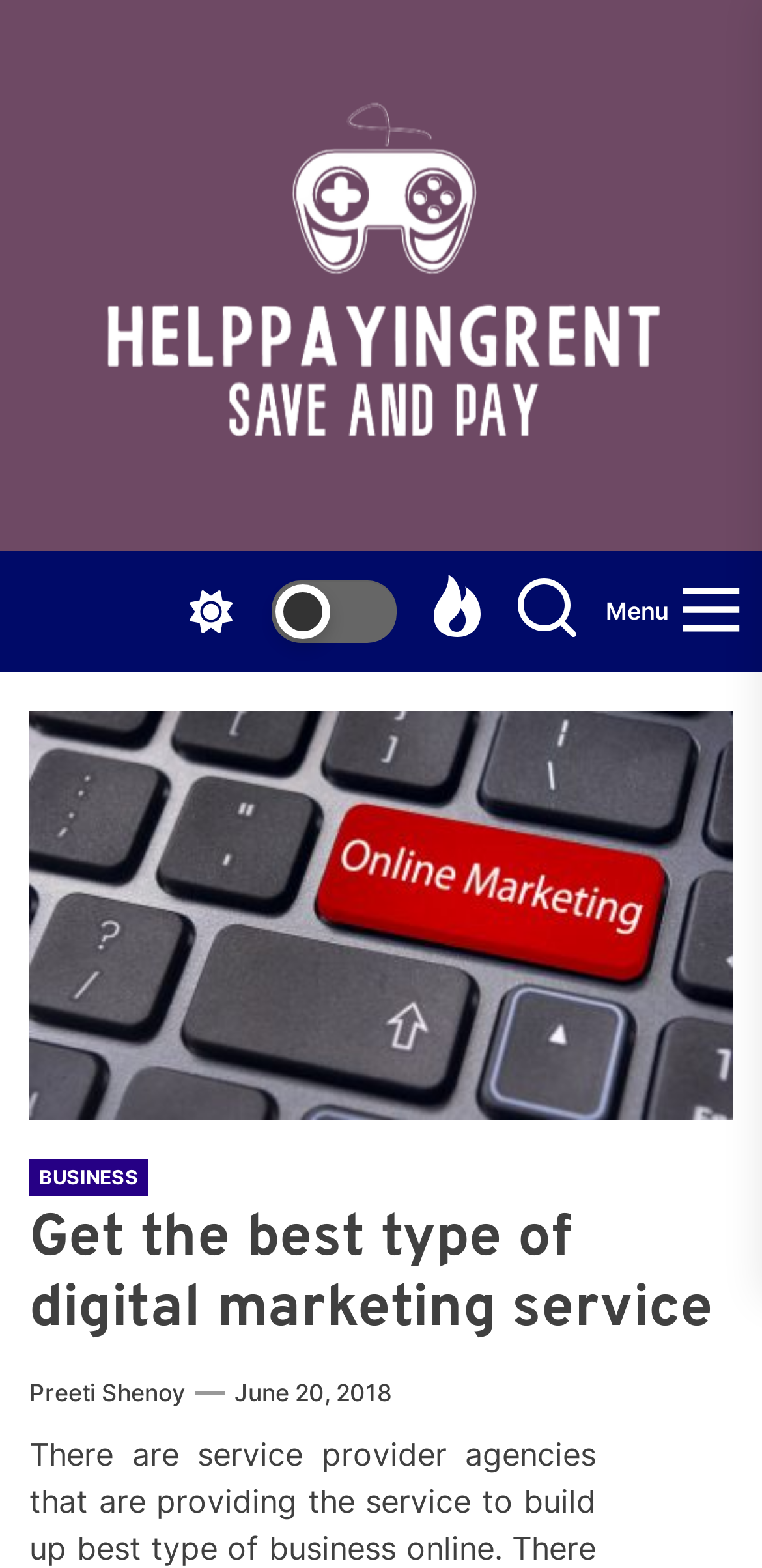Please determine the headline of the webpage and provide its content.

Get the best type of digital marketing service